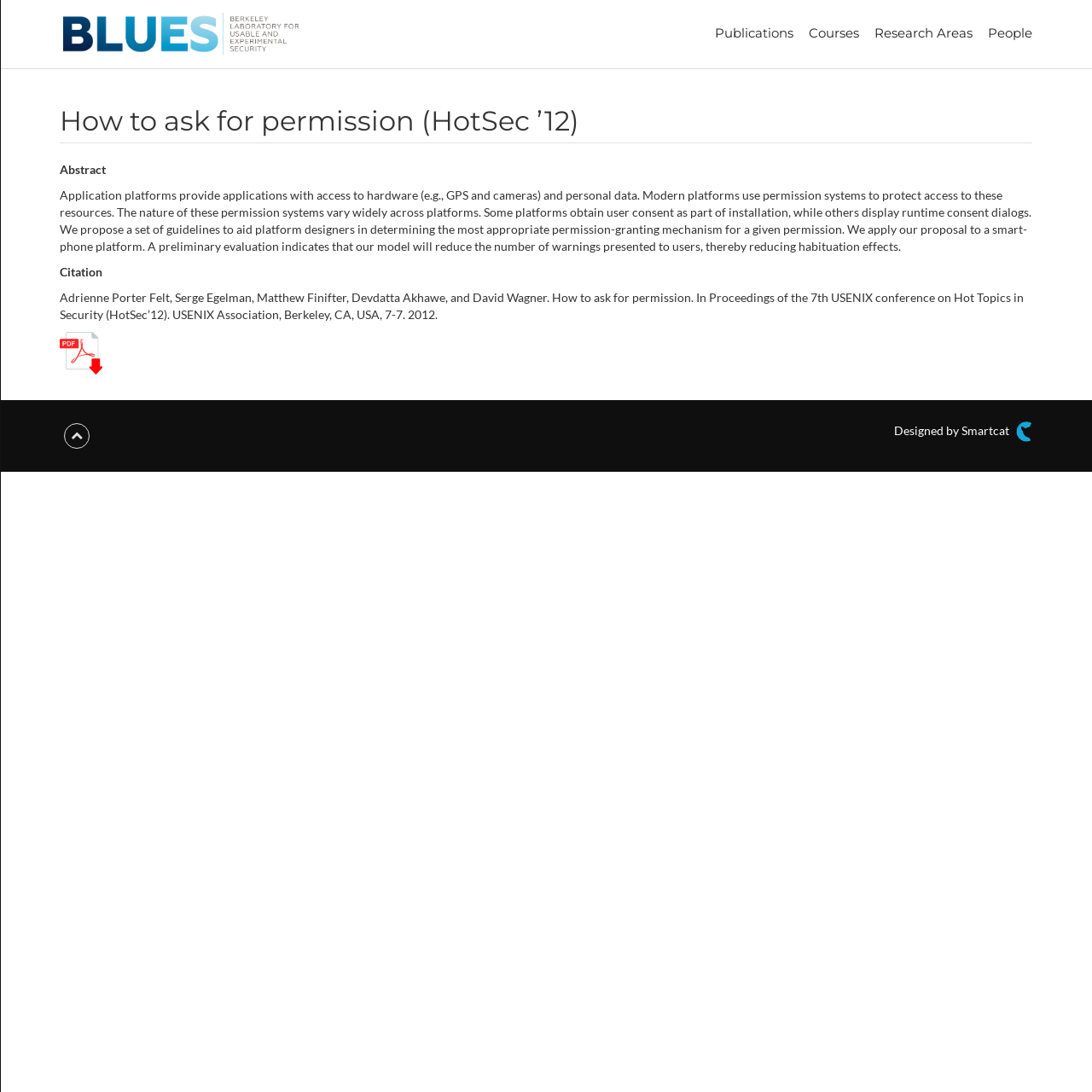Summarize the webpage with a detailed and informative caption.

The webpage is about a research paper titled "How to ask for permission (HotSec ’12)" by BLUES. At the top left, there is a link to BLUES, accompanied by a small image of the BLUES logo. 

On the top right, there are four links: "Publications", "Courses", "Research Areas", and "People", which are evenly spaced and aligned horizontally. 

Below the top section, the main content area begins. The title of the paper, "How to ask for permission (HotSec ’12)", is displayed as a heading. 

Under the title, there is an abstract section, which summarizes the paper's content. The abstract explains that the paper proposes guidelines for platform designers to determine the most appropriate permission-granting mechanism for a given permission. 

Following the abstract, there are two sections: "Citation" and the actual citation information, which includes the authors, title, and publication details. 

To the right of the citation section, there is a link to download the paper in PDF format, accompanied by a small image of a PDF icon. 

At the bottom of the page, there is a footer section with a link to the designer of the webpage, Smartcat, along with their logo.